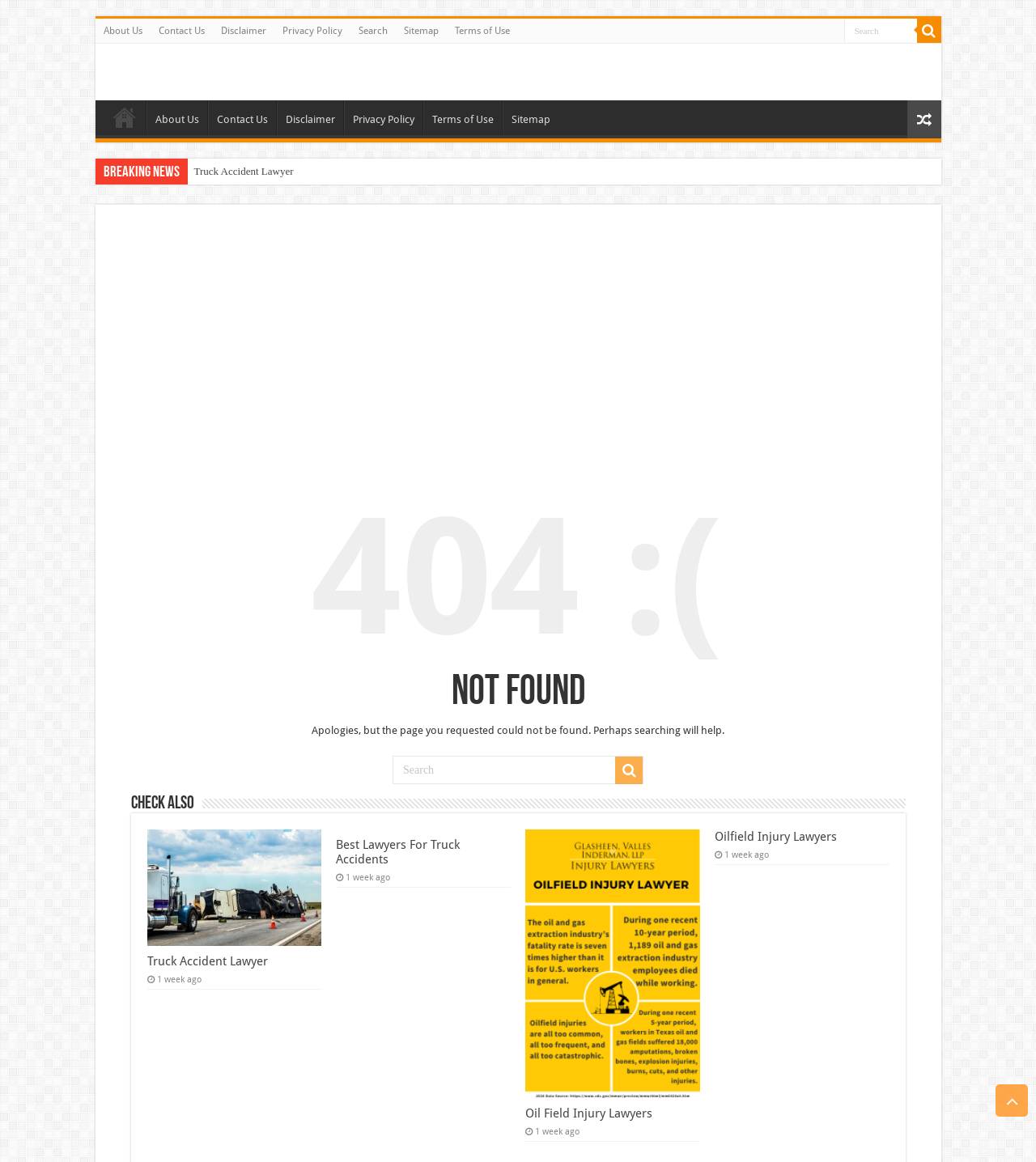What is the common theme among the links?
Based on the image, answer the question with a single word or brief phrase.

Lawyers